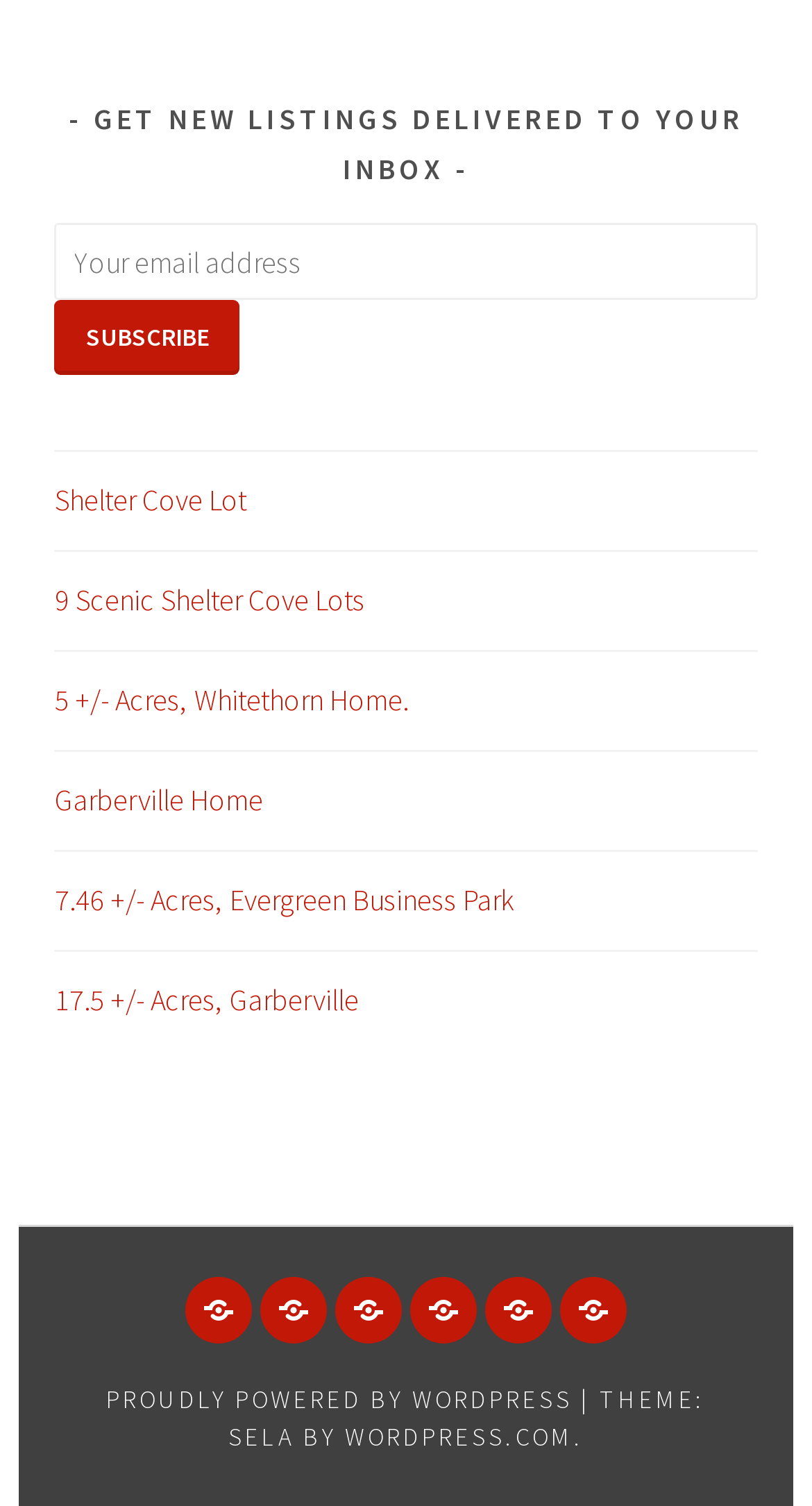Locate the bounding box coordinates of the clickable area to execute the instruction: "Check out 9 Scenic Shelter Cove Lots". Provide the coordinates as four float numbers between 0 and 1, represented as [left, top, right, bottom].

[0.068, 0.386, 0.45, 0.411]